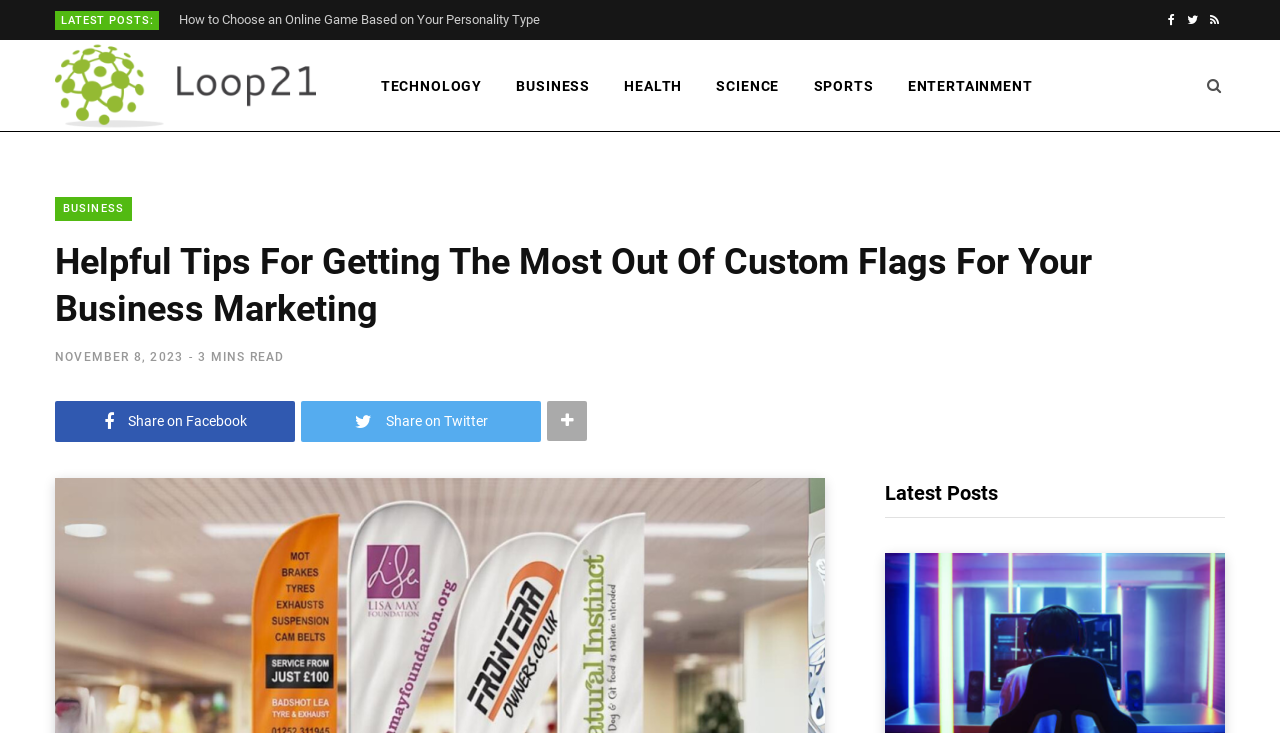Locate the bounding box coordinates of the element that should be clicked to fulfill the instruction: "Share on Twitter".

[0.235, 0.547, 0.423, 0.603]